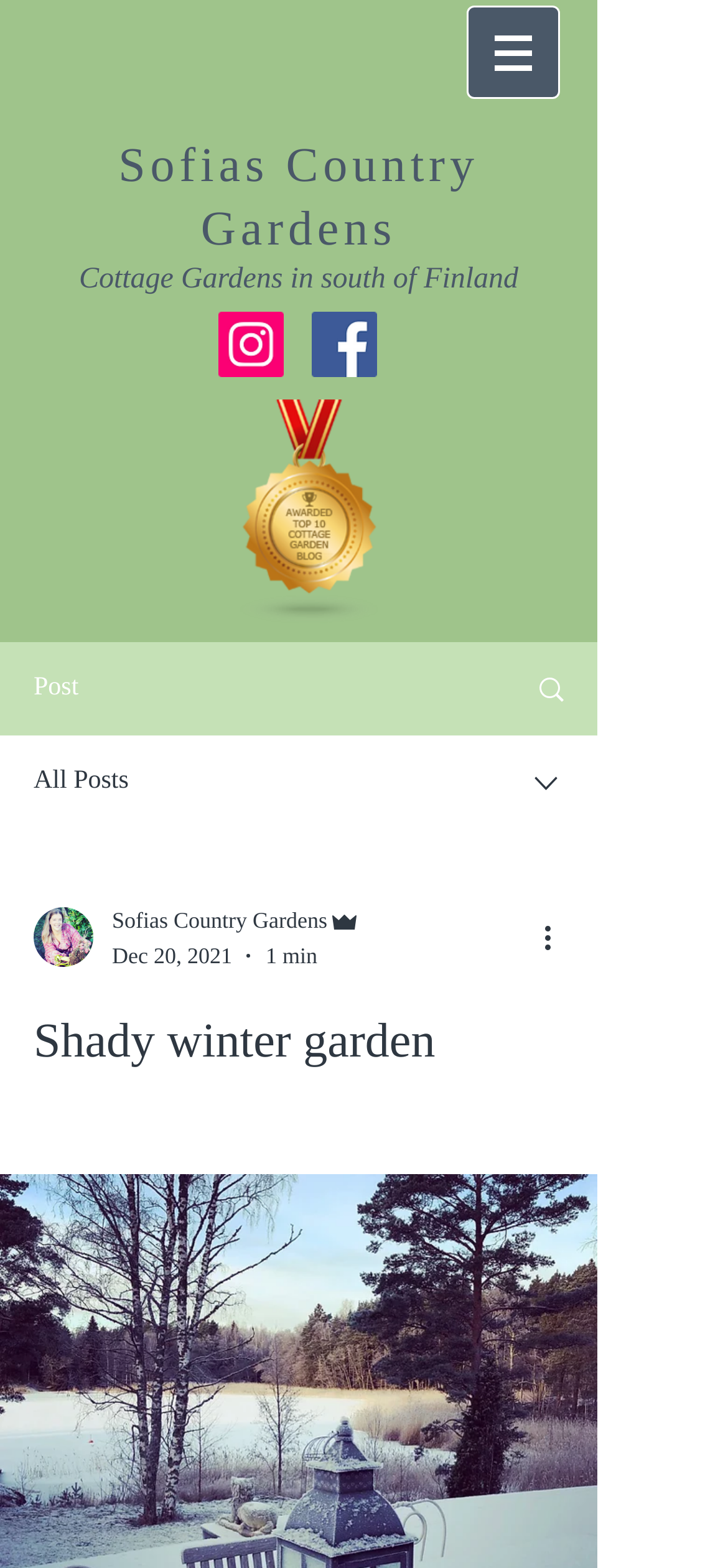Give a comprehensive overview of the webpage, including key elements.

The webpage appears to be a blog post titled "Shady winter garden" from "Sofias Country Gardens". At the top, there is a navigation menu labeled "Site" with a button that has a popup menu. To the right of the navigation menu, there is an image.

Below the navigation menu, there is a heading that reads "Sofias Country Gardens". Underneath, there is a link to "Cottage Gardens in south of Finland". 

On the left side of the page, there is a social bar with links to Instagram and Facebook, each accompanied by their respective social icons. 

The main content of the page starts with a static text "Post" followed by a link with an image. Below that, there is a static text "All Posts" and another image. 

To the right of the main content, there is a combobox with a writer's picture and a dropdown menu that includes the writer's name, "Admin", and the date "Dec 20, 2021". There is also a generic element that reads "1 min". 

At the bottom of the page, there is a button labeled "More actions" with an image. Finally, there is a heading that reads "Shady winter garden", which is likely the title of the blog post.